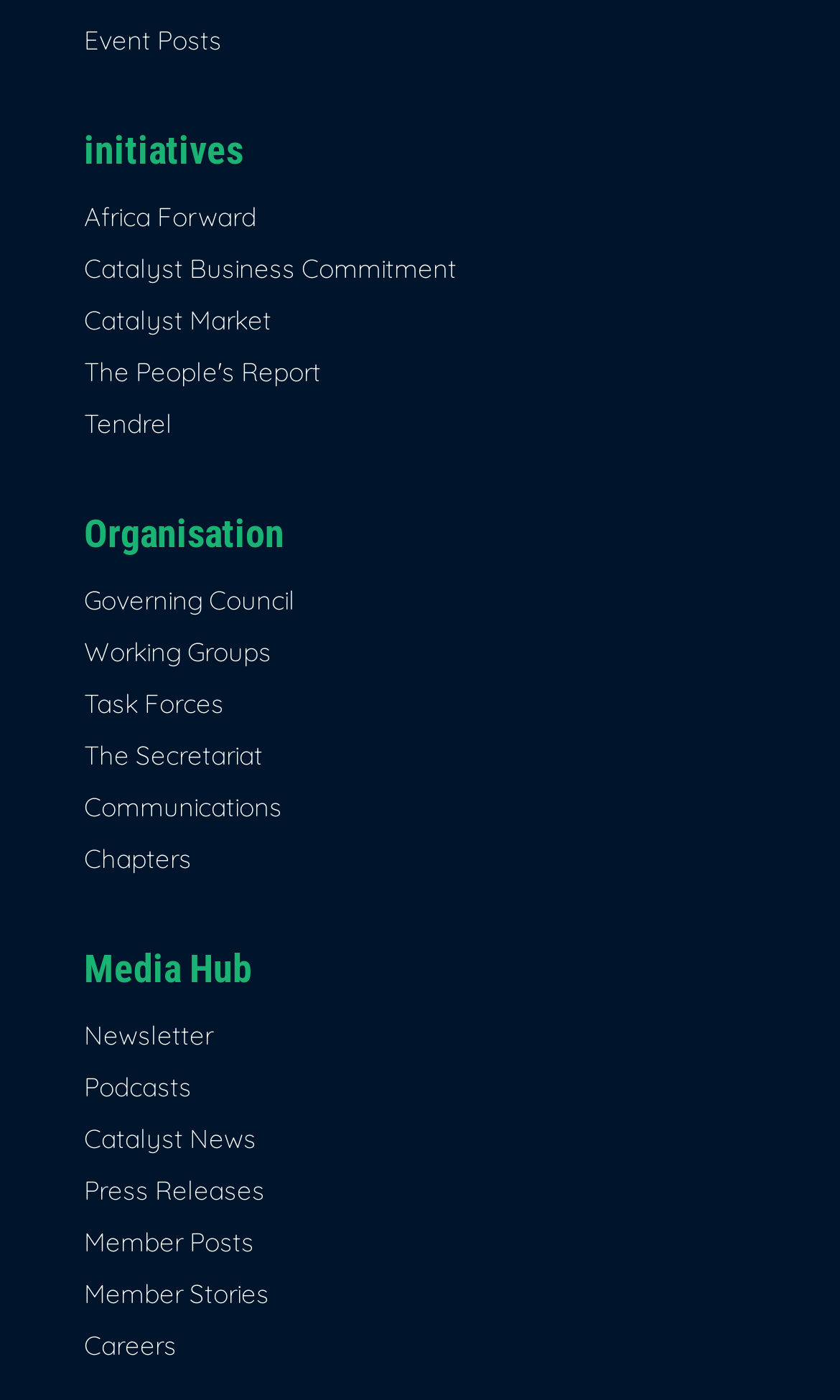What is the third link under 'Organisation'?
Based on the screenshot, respond with a single word or phrase.

Task Forces